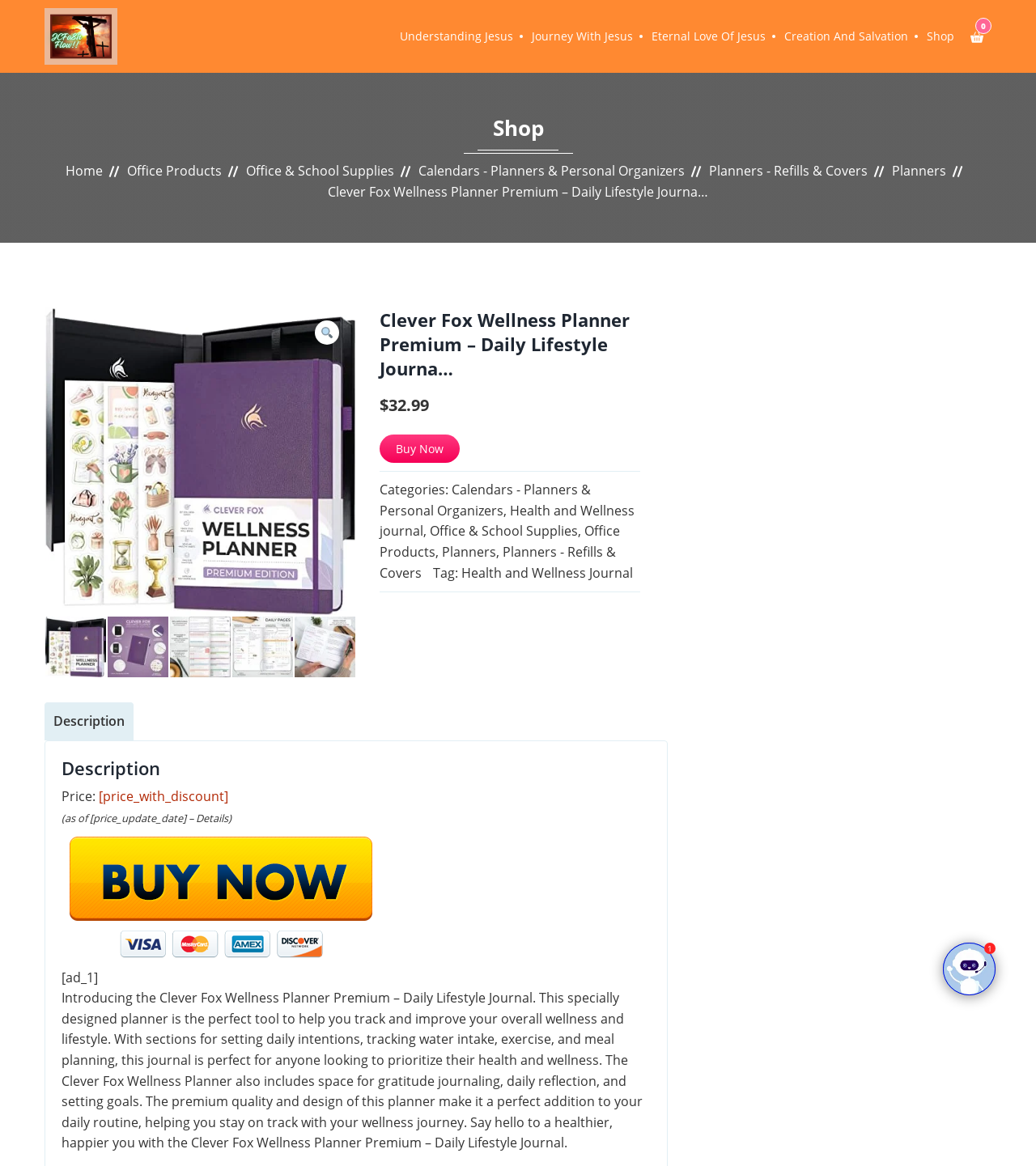Determine the bounding box coordinates for the HTML element described here: "Creation and Salvation".

[0.757, 0.001, 0.877, 0.061]